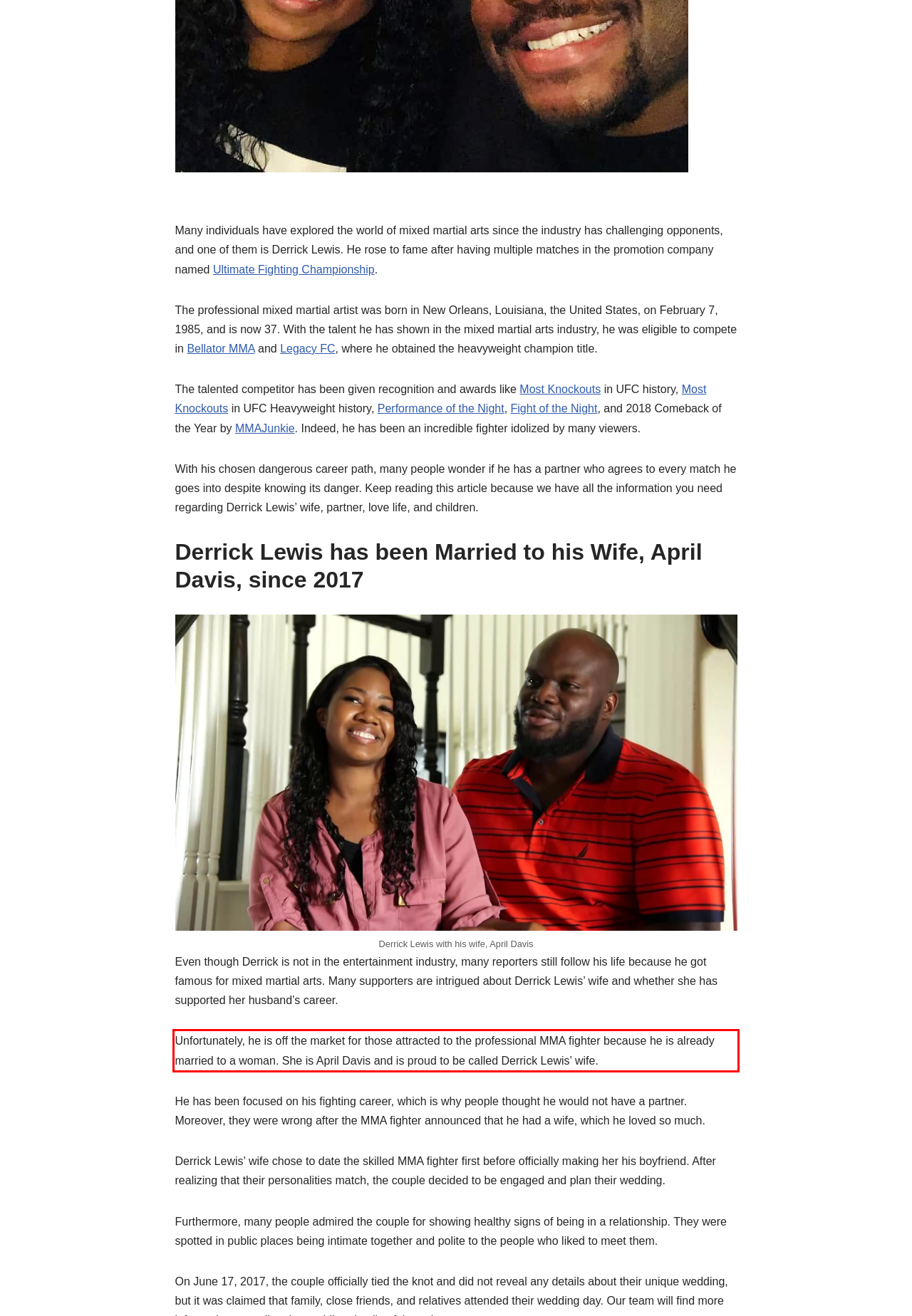In the given screenshot, locate the red bounding box and extract the text content from within it.

Unfortunately, he is off the market for those attracted to the professional MMA fighter because he is already married to a woman. She is April Davis and is proud to be called Derrick Lewis’ wife.